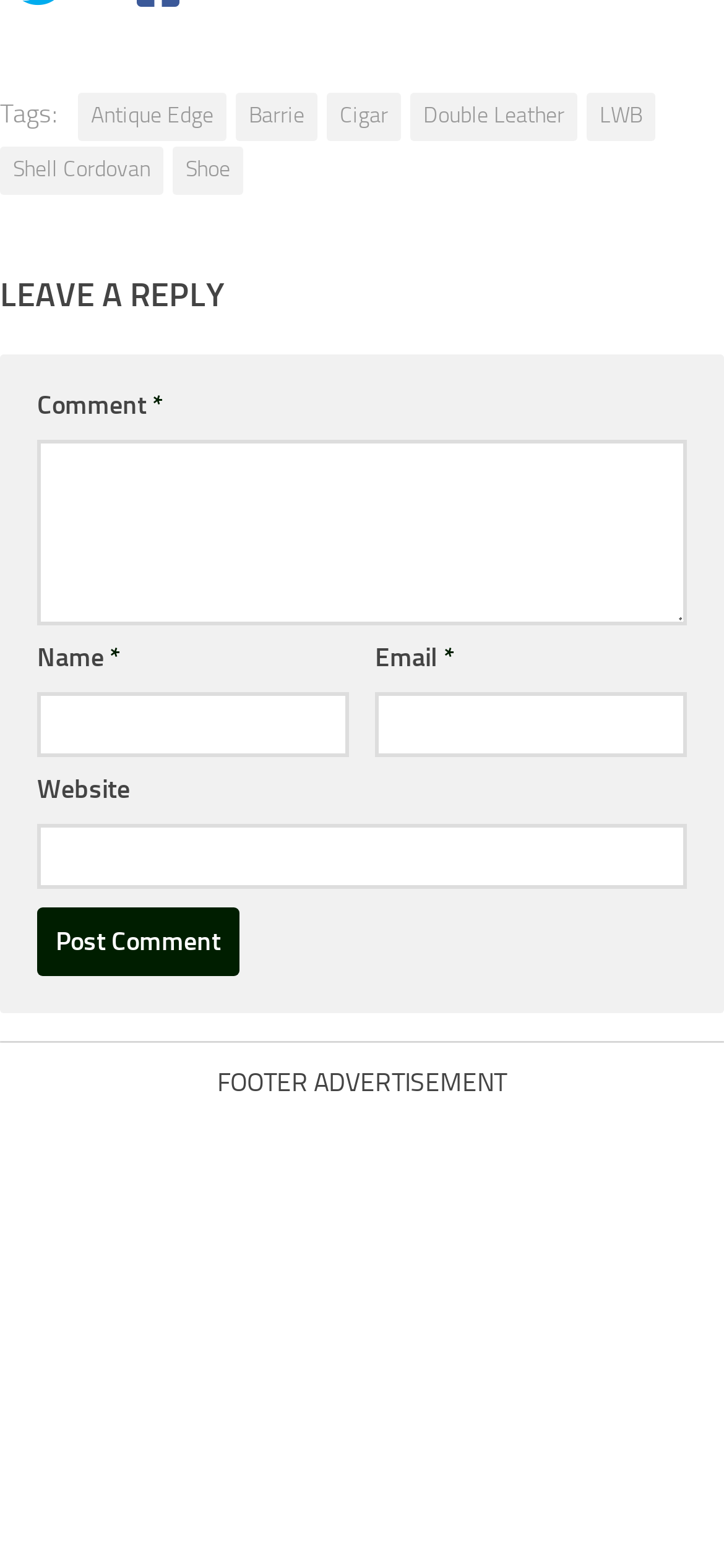Please answer the following query using a single word or phrase: 
What is the text of the heading above the comment section?

LEAVE A REPLY